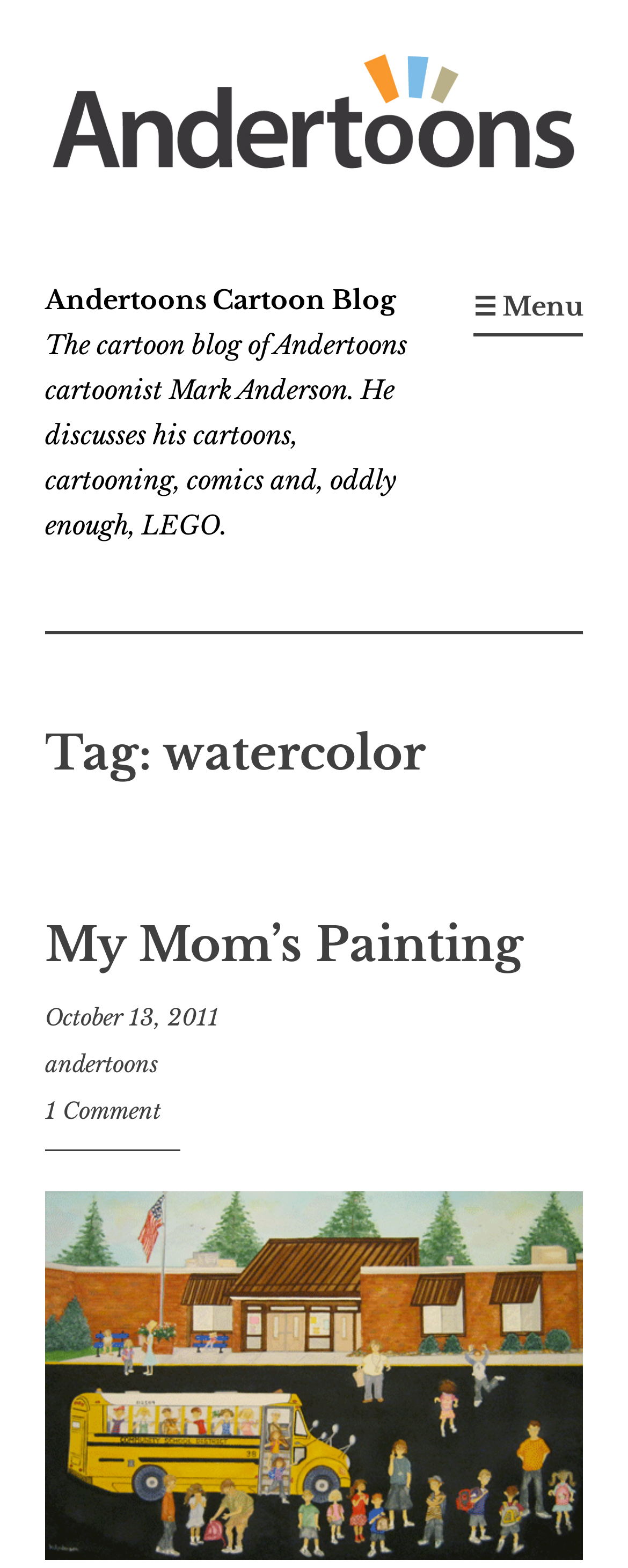Illustrate the webpage thoroughly, mentioning all important details.

The webpage is a blog post from Andertoons Cartoon Blog, specifically about watercolor. At the top left, there is a "Skip to content" link, followed by a blank link and then the blog's title "Andertoons Cartoon Blog". Below the title, there is a brief description of the blog, which mentions the cartoonist Mark Anderson and his topics of discussion, including cartoons, cartooning, comics, and LEGO.

On the top right, there is a "☰ Menu" button that controls the primary menu. Below the menu button, there is a header section with a "Tag: watercolor" heading. Underneath, there is another header section with a heading "My Mom's Painting", which is a blog post title. The post title is accompanied by a link to the post, a date "October 13, 2011", and the author's name "andertoons". There is also a link to "1 Comment" on the post.

At the bottom of the page, there is an image with the alt text "moms watercolor small", which is likely a watercolor painting by the author's mom. The image takes up most of the width of the page. Above the image, there is a link to the image with the same text "moms watercolor small".